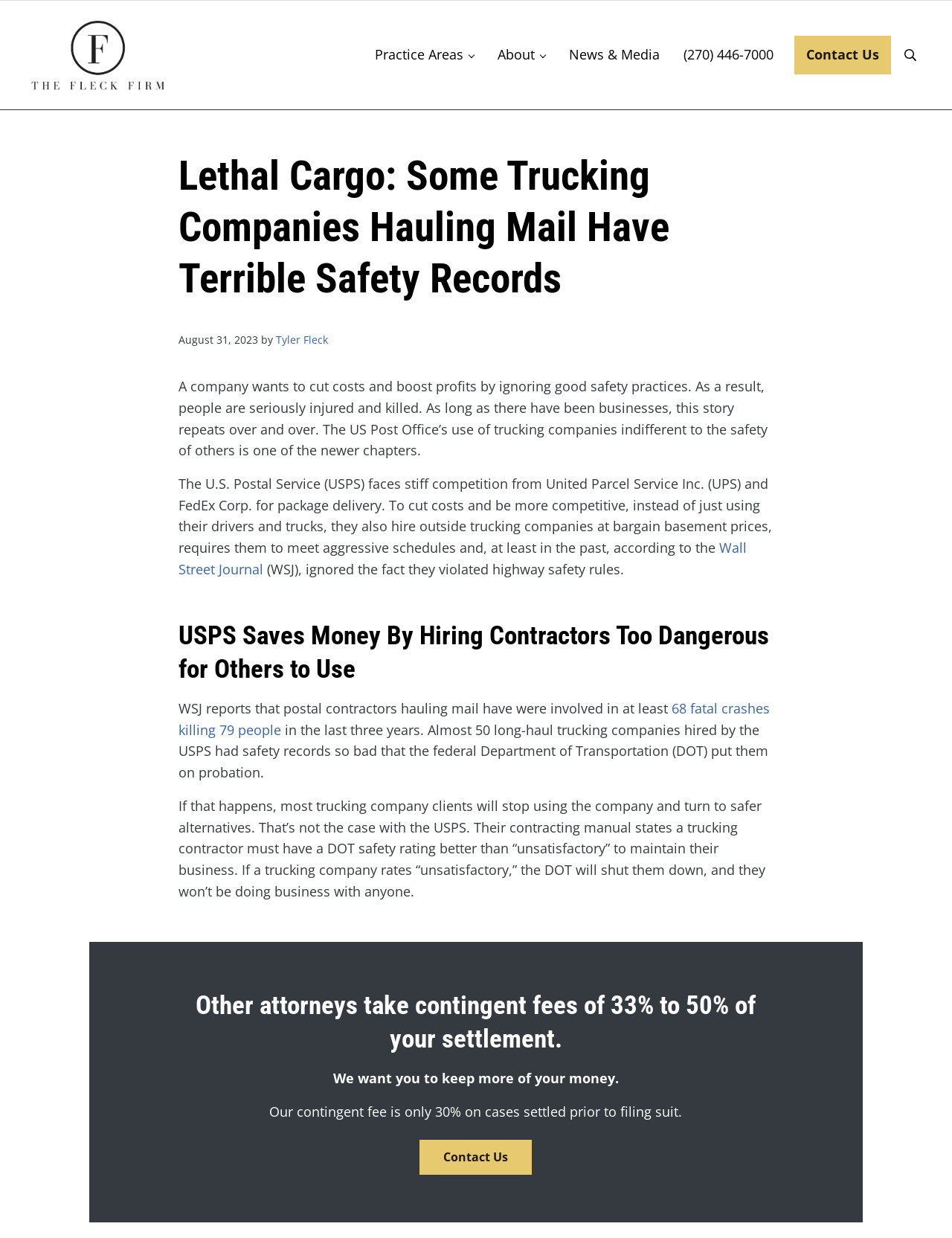Analyze and describe the webpage in a detailed narrative.

This webpage appears to be a news article or blog post from a law firm, The Fleck Firm, PLLC. At the top of the page, there is a logo of the firm, accompanied by a navigation menu with links to "Practice Areas", "About", "News & Media", and "Contact Us". 

Below the navigation menu, there is a heading that reads "Lethal Cargo: Some Trucking Companies Hauling Mail Have Terrible Safety Records". The article is dated August 31, 2023, and is written by Tyler Fleck. 

The article discusses how some trucking companies hired by the US Post Office have poor safety records, resulting in serious injuries and fatalities. The text is divided into several paragraphs, with headings that break up the content. There are also links to external sources, such as the Wall Street Journal, and internal links to other pages on the law firm's website. 

At the bottom of the page, there is a section that appears to be an advertisement for the law firm's services, highlighting their competitive contingent fee rates. There is also a call-to-action link to "Contact Us".